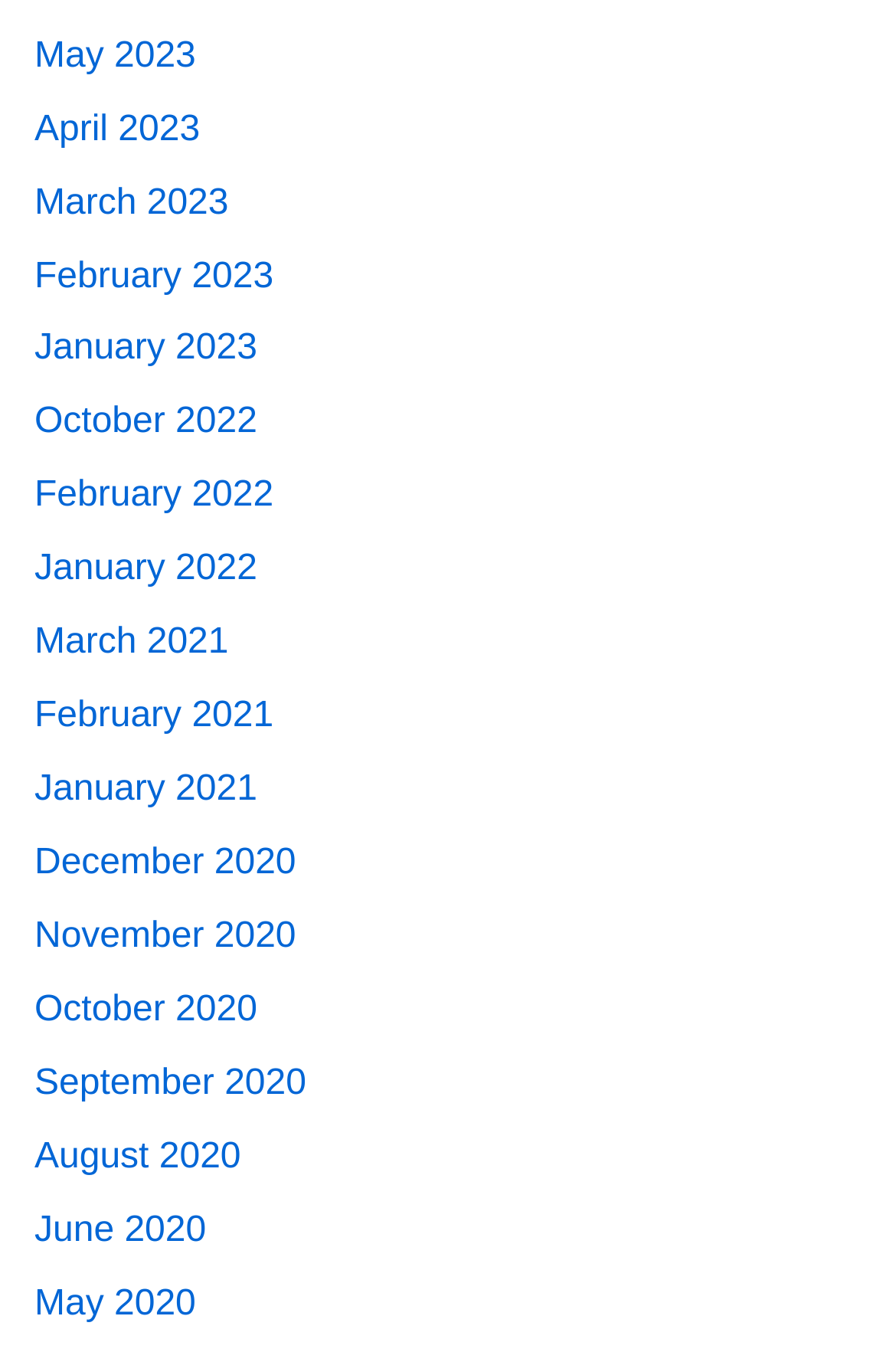Could you determine the bounding box coordinates of the clickable element to complete the instruction: "view April 2023"? Provide the coordinates as four float numbers between 0 and 1, i.e., [left, top, right, bottom].

[0.038, 0.081, 0.223, 0.11]